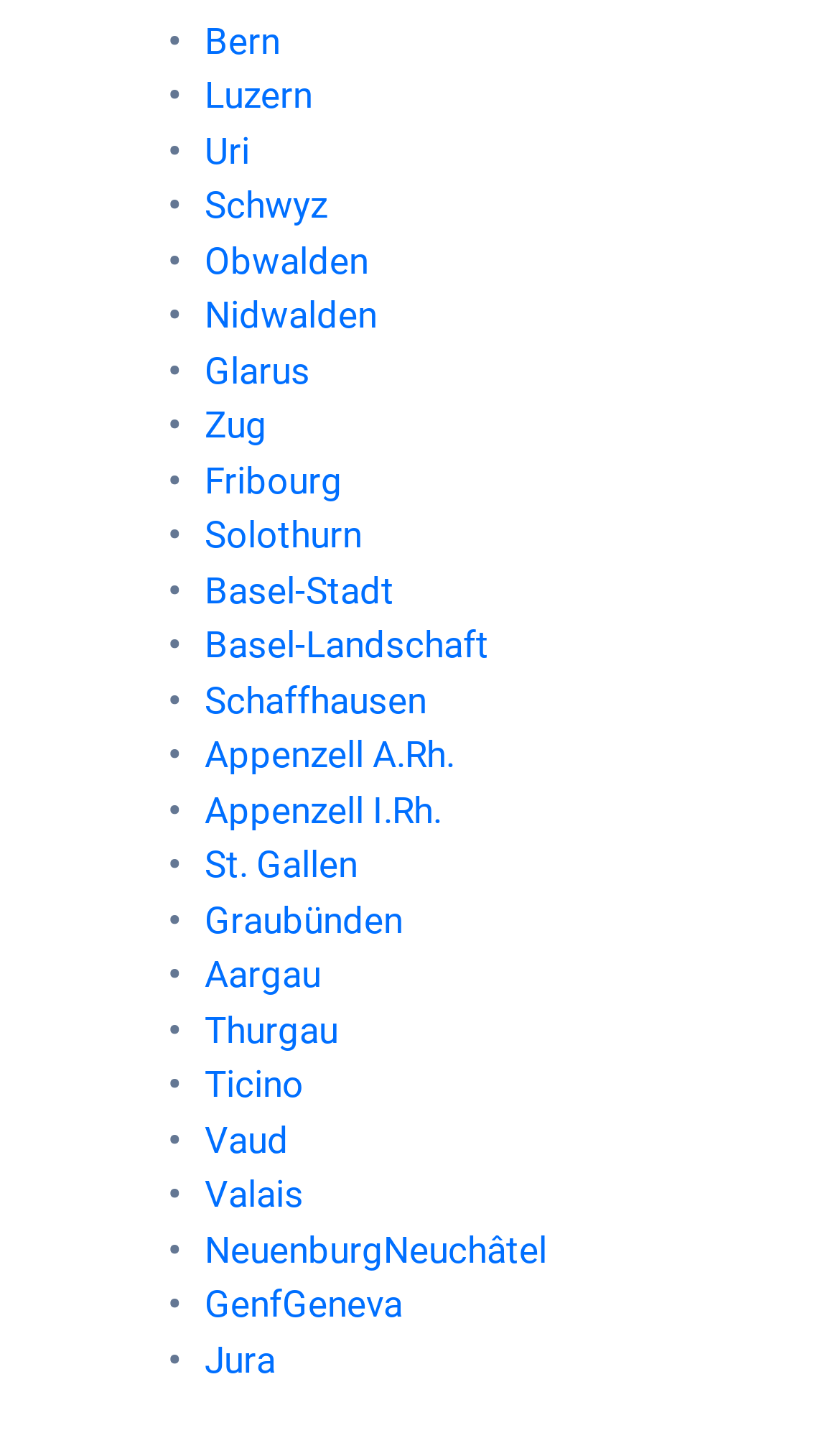What is the last canton in the list?
Please provide a single word or phrase in response based on the screenshot.

Jura